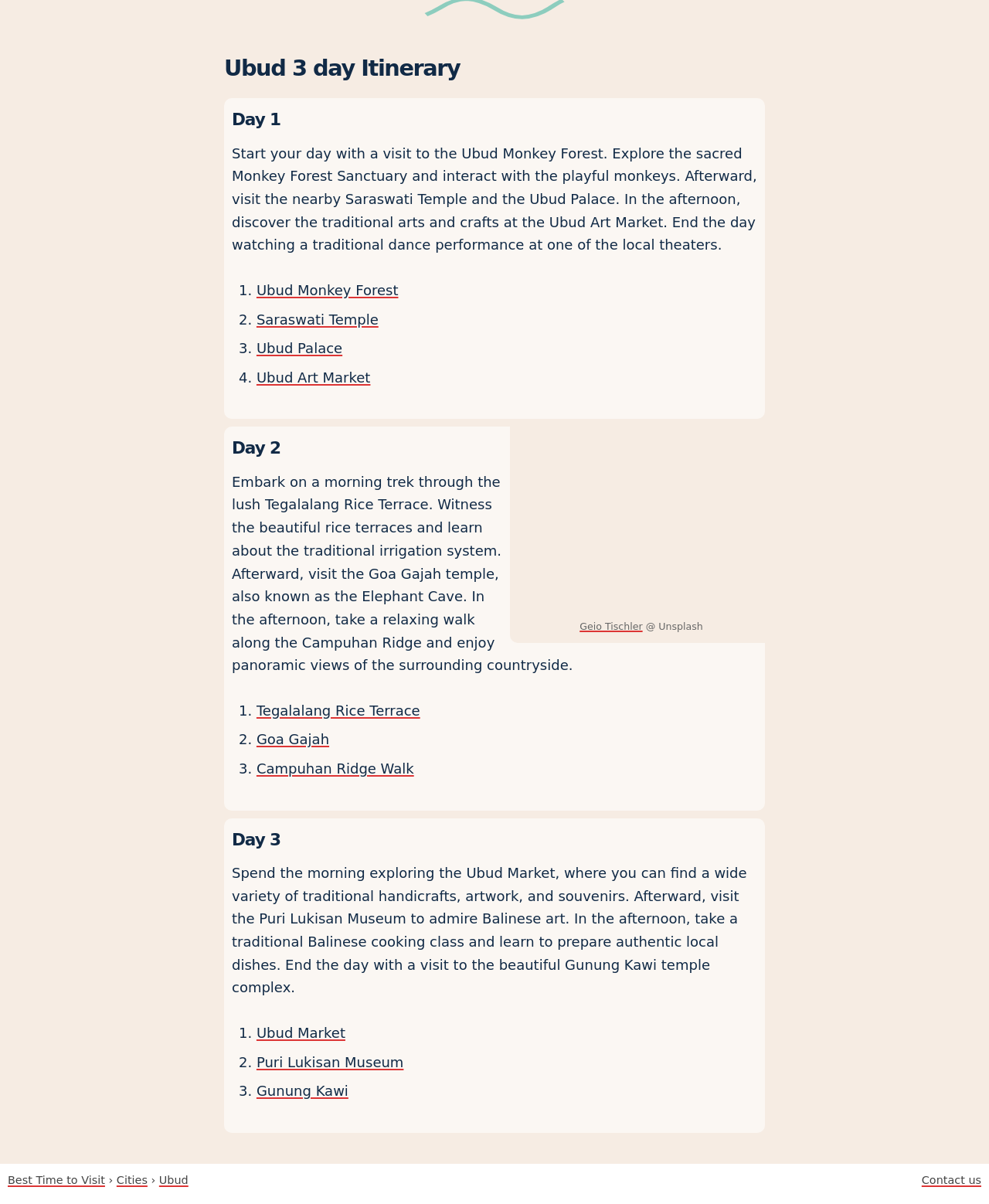Please predict the bounding box coordinates of the element's region where a click is necessary to complete the following instruction: "View Gunung Kawi temple complex". The coordinates should be represented by four float numbers between 0 and 1, i.e., [left, top, right, bottom].

[0.259, 0.899, 0.352, 0.913]